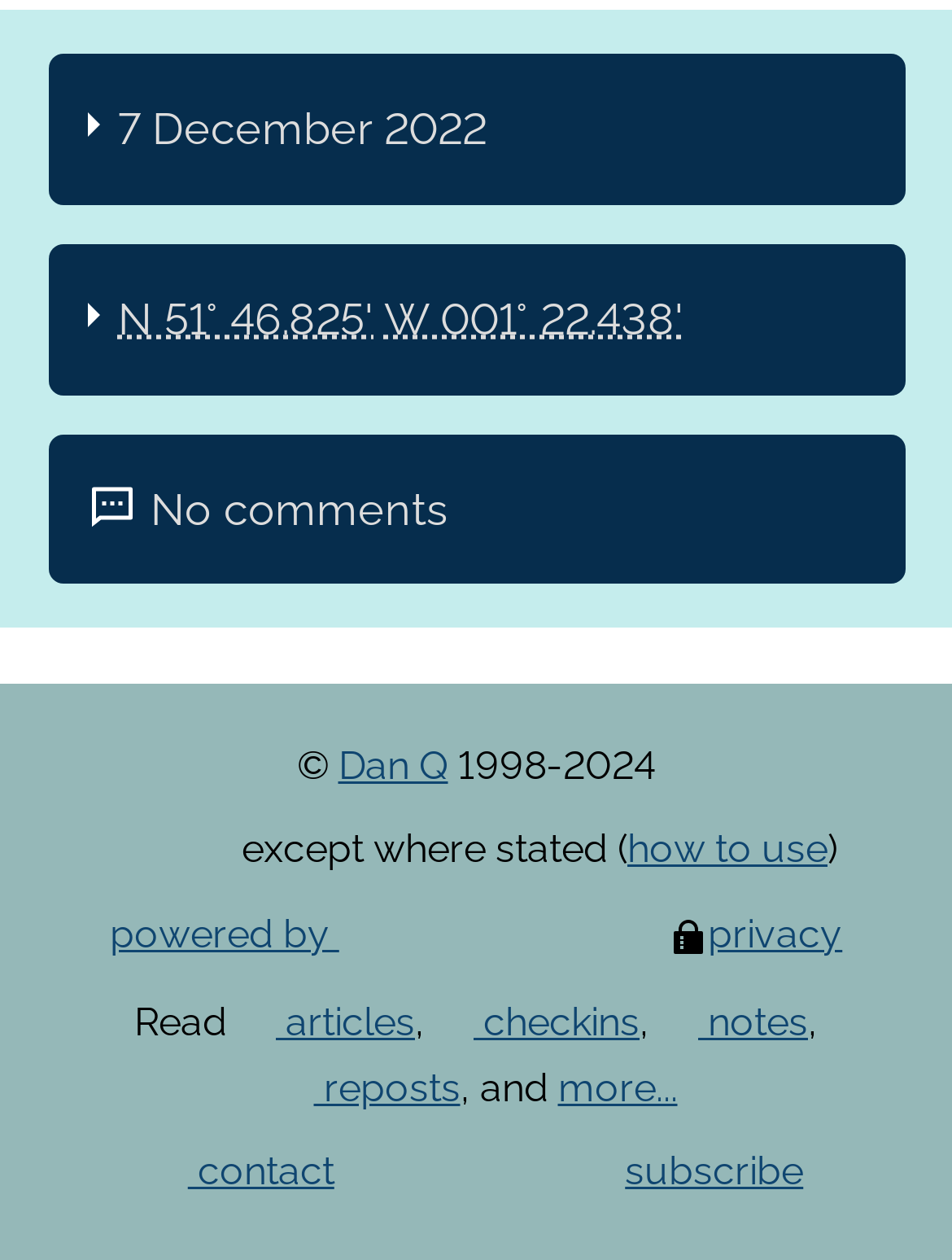Respond to the question below with a single word or phrase:
What is the copyright year range?

1998-2024